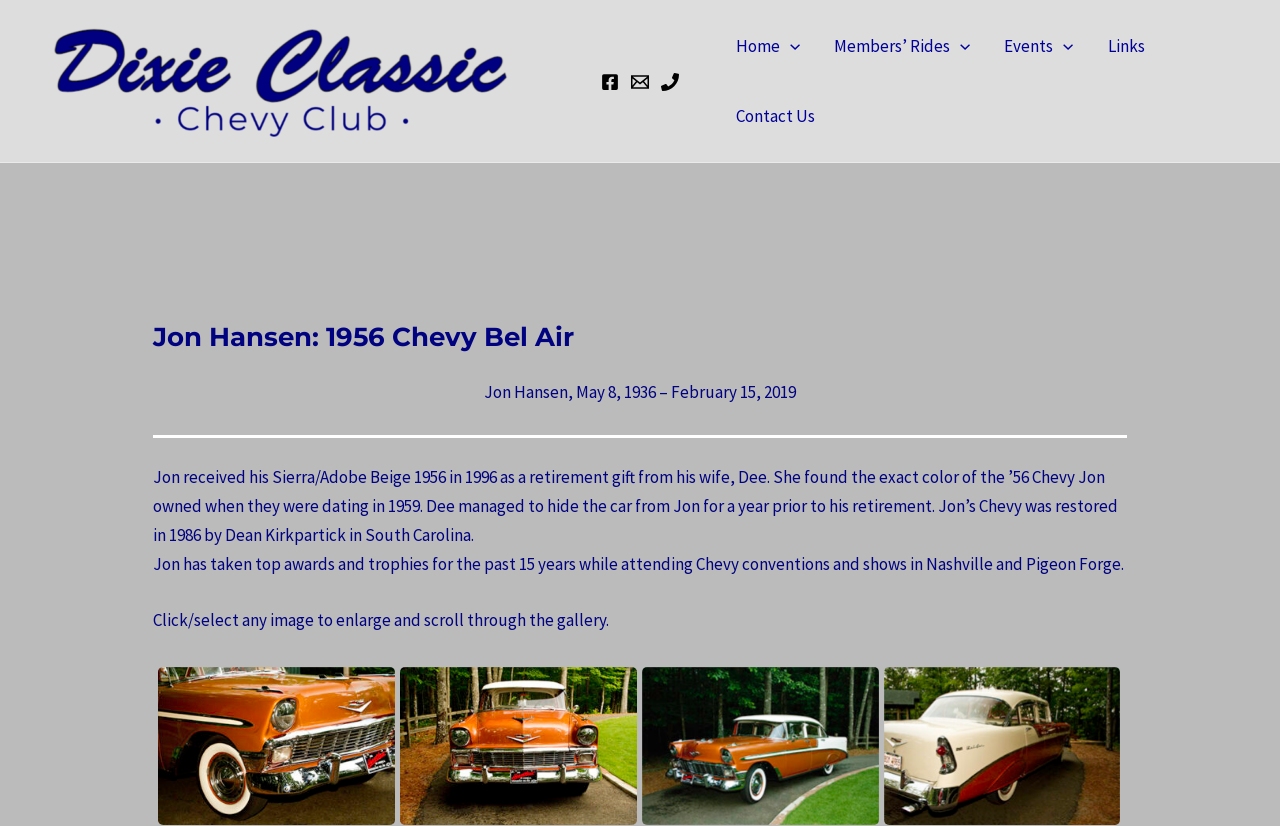Provide your answer in a single word or phrase: 
What is the year Jon's Chevy was restored?

1986